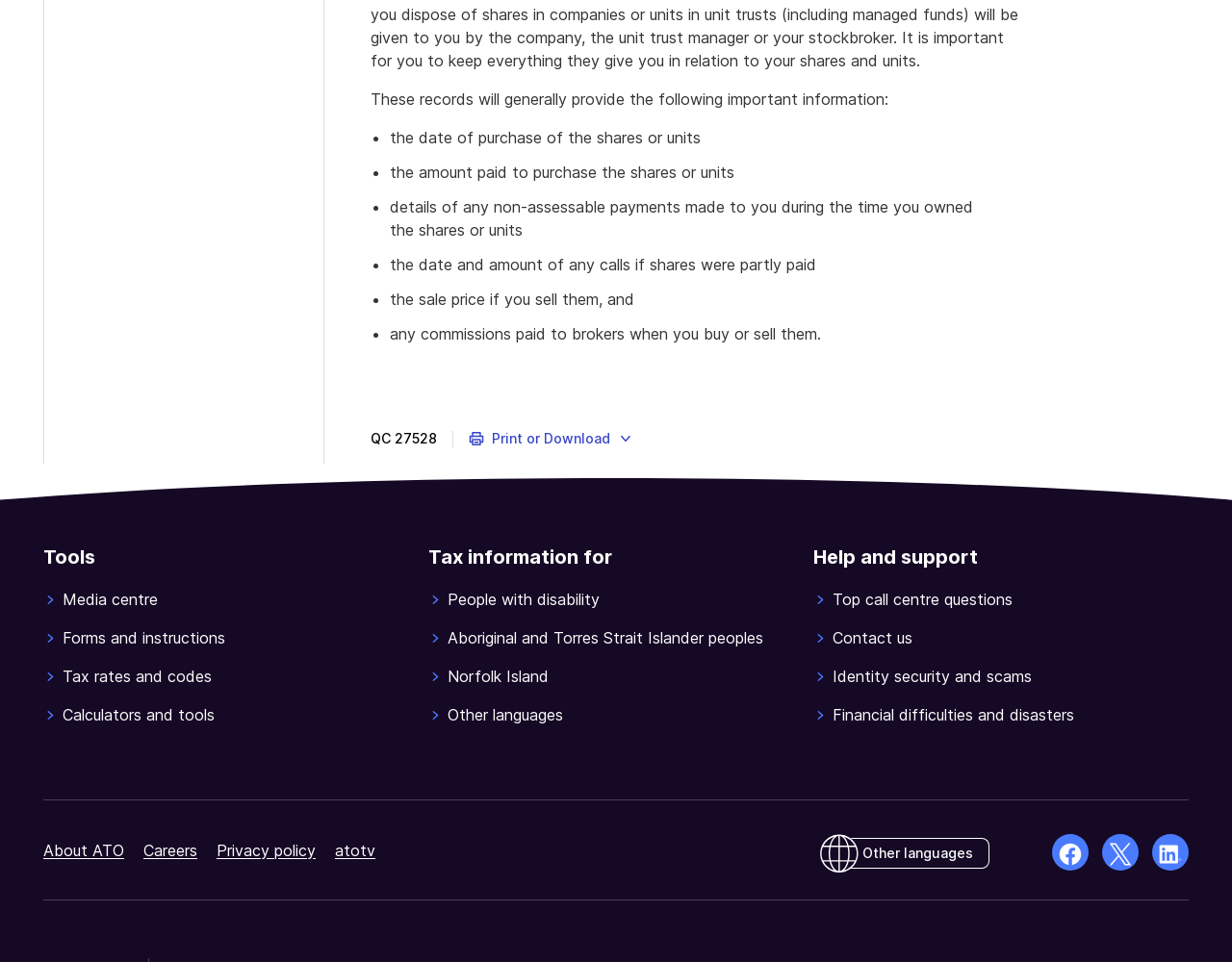Determine the bounding box coordinates of the section I need to click to execute the following instruction: "Follow 'facebook'". Provide the coordinates as four float numbers between 0 and 1, i.e., [left, top, right, bottom].

[0.854, 0.867, 0.884, 0.905]